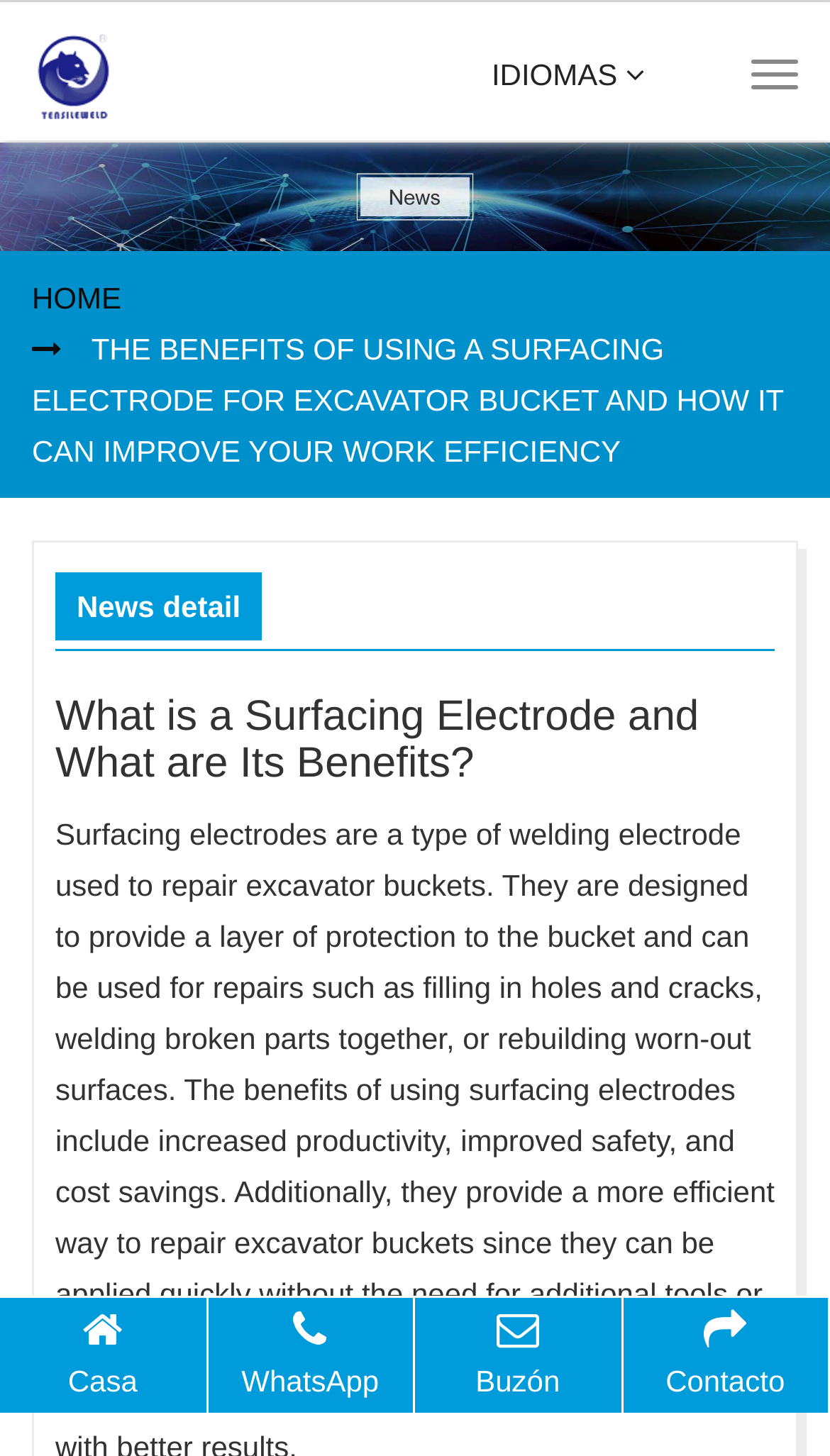Locate the bounding box coordinates of the clickable element to fulfill the following instruction: "Learn about surfacing electrodes". Provide the coordinates as four float numbers between 0 and 1 in the format [left, top, right, bottom].

[0.067, 0.476, 0.933, 0.54]